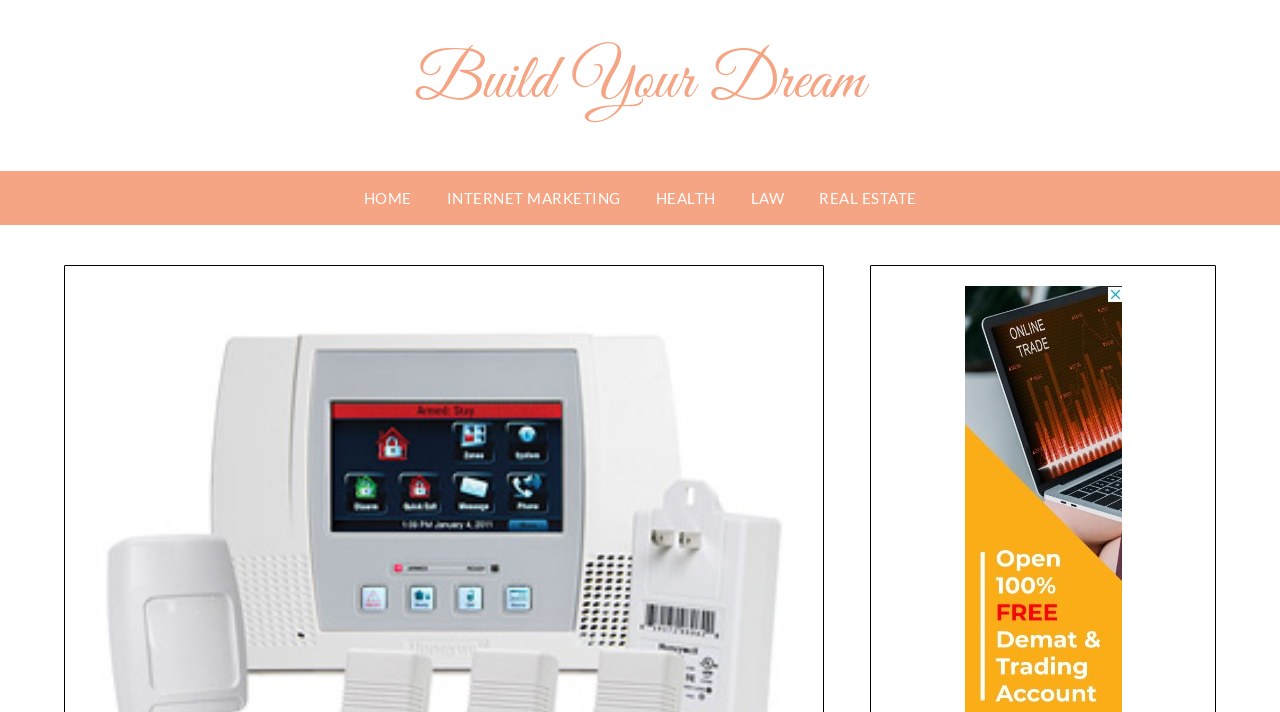Find and provide the bounding box coordinates for the UI element described with: "Health".

[0.5, 0.24, 0.571, 0.317]